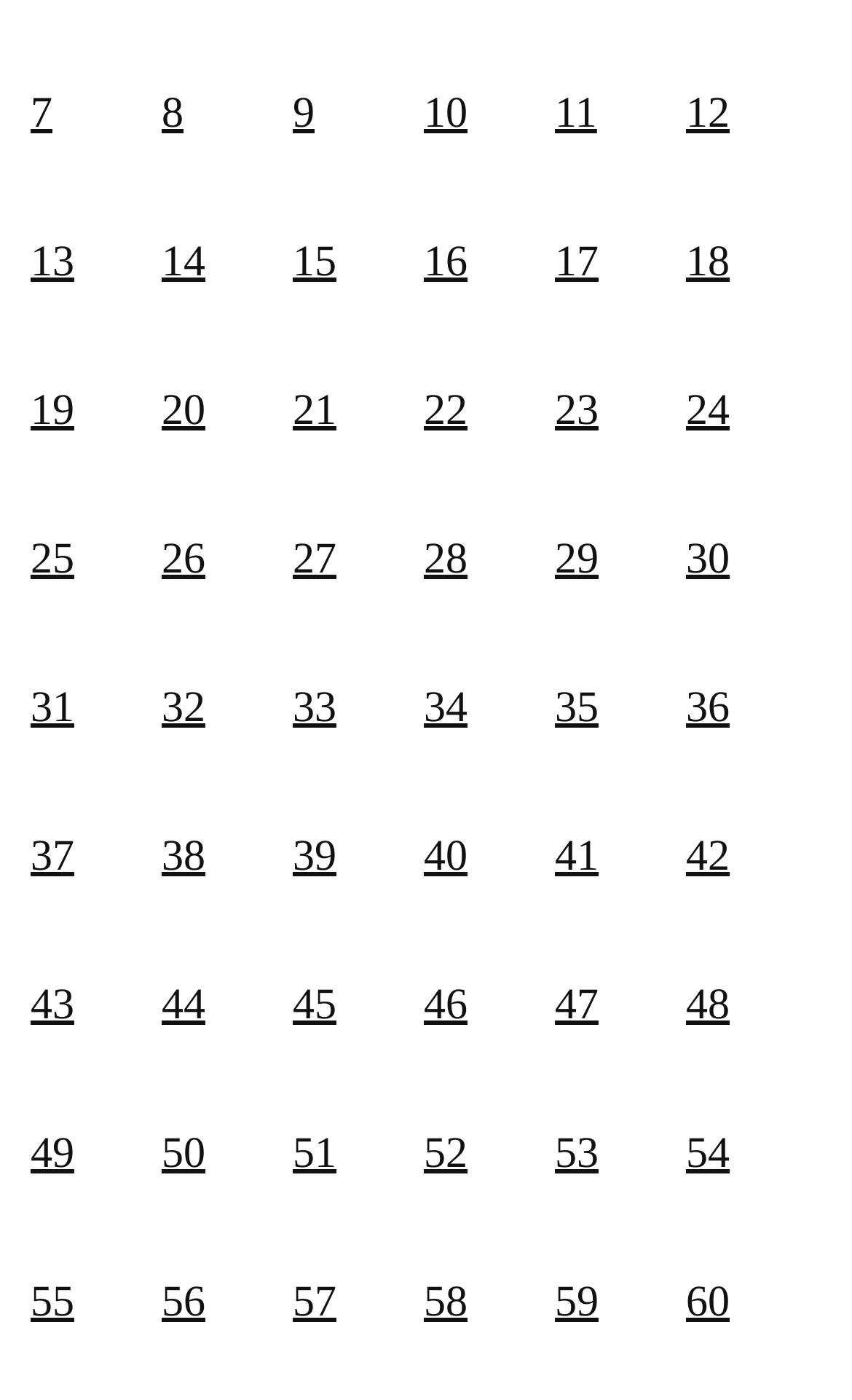Pinpoint the bounding box coordinates of the clickable element to carry out the following instruction: "Click on Instagram link."

None